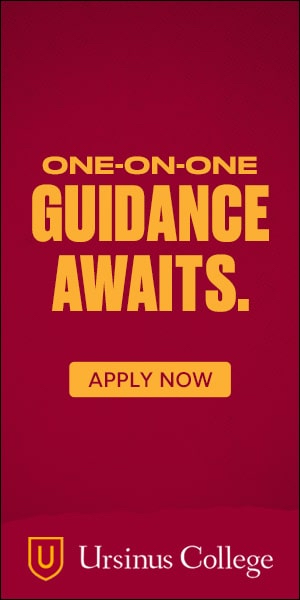What is the purpose of the image?
Refer to the image and provide a concise answer in one word or phrase.

to attract high school students